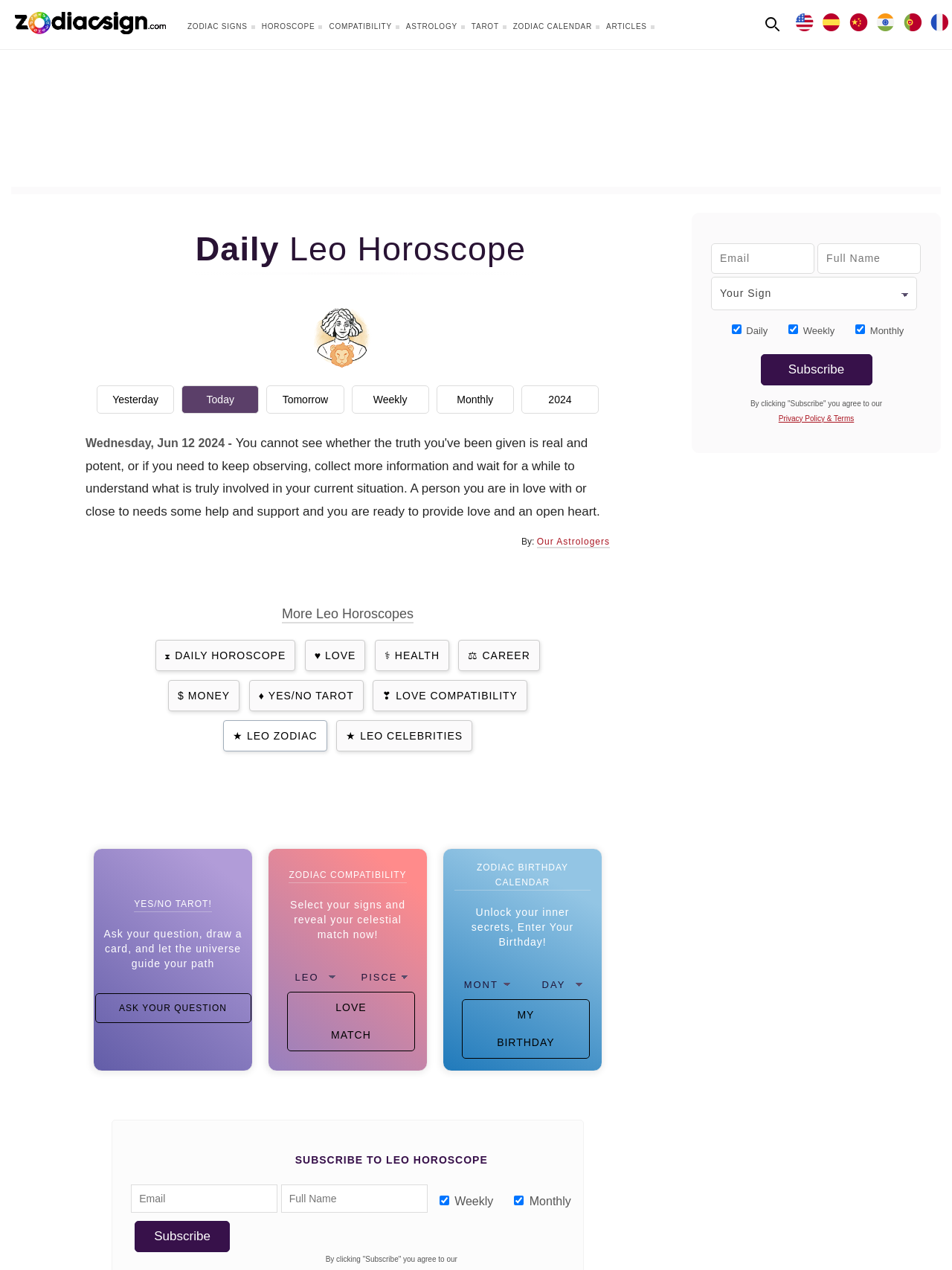Determine the coordinates of the bounding box for the clickable area needed to execute this instruction: "Click the 'Subscribe' button".

None